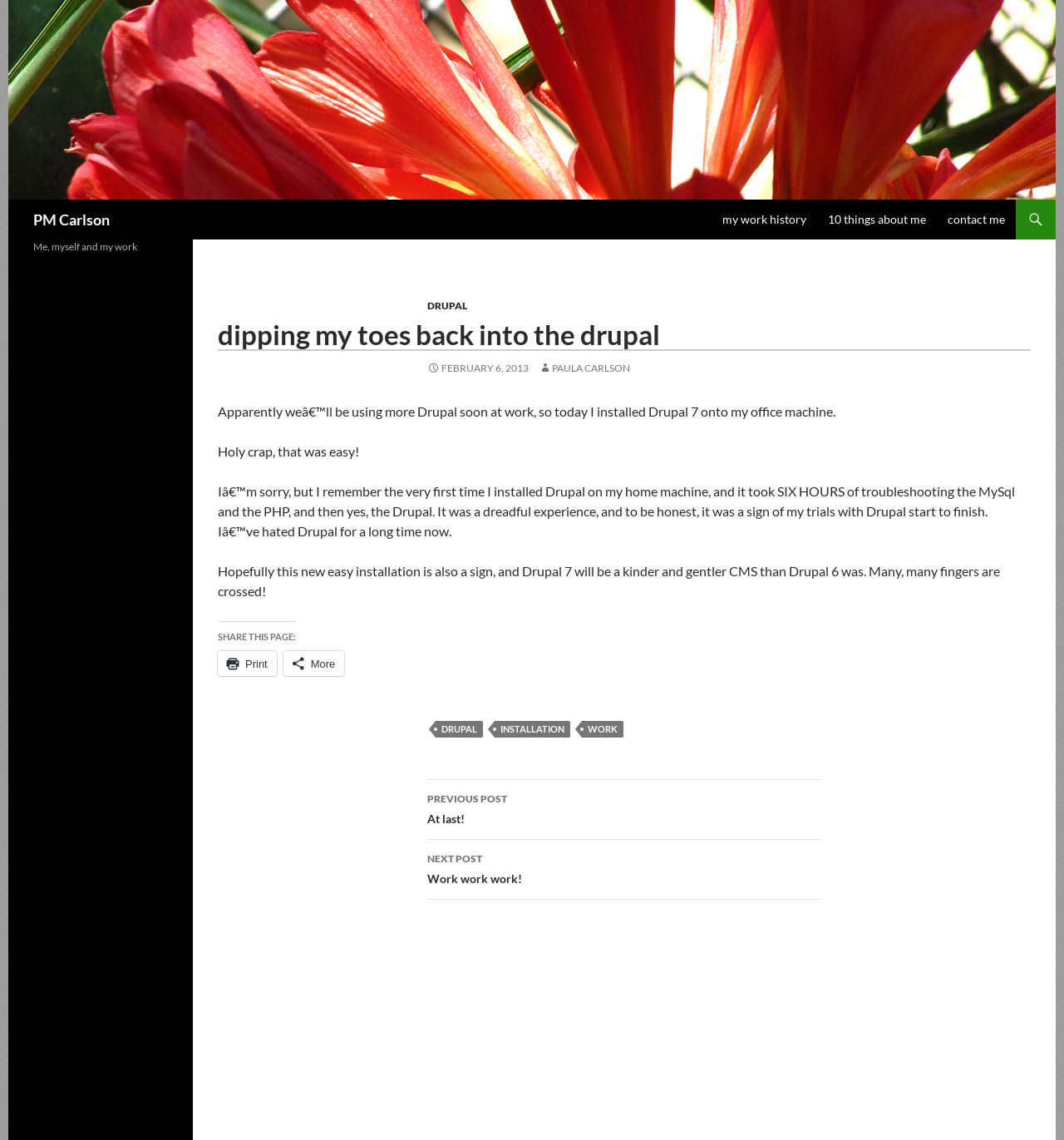Locate the bounding box coordinates of the clickable area needed to fulfill the instruction: "share this page".

[0.205, 0.545, 0.278, 0.563]